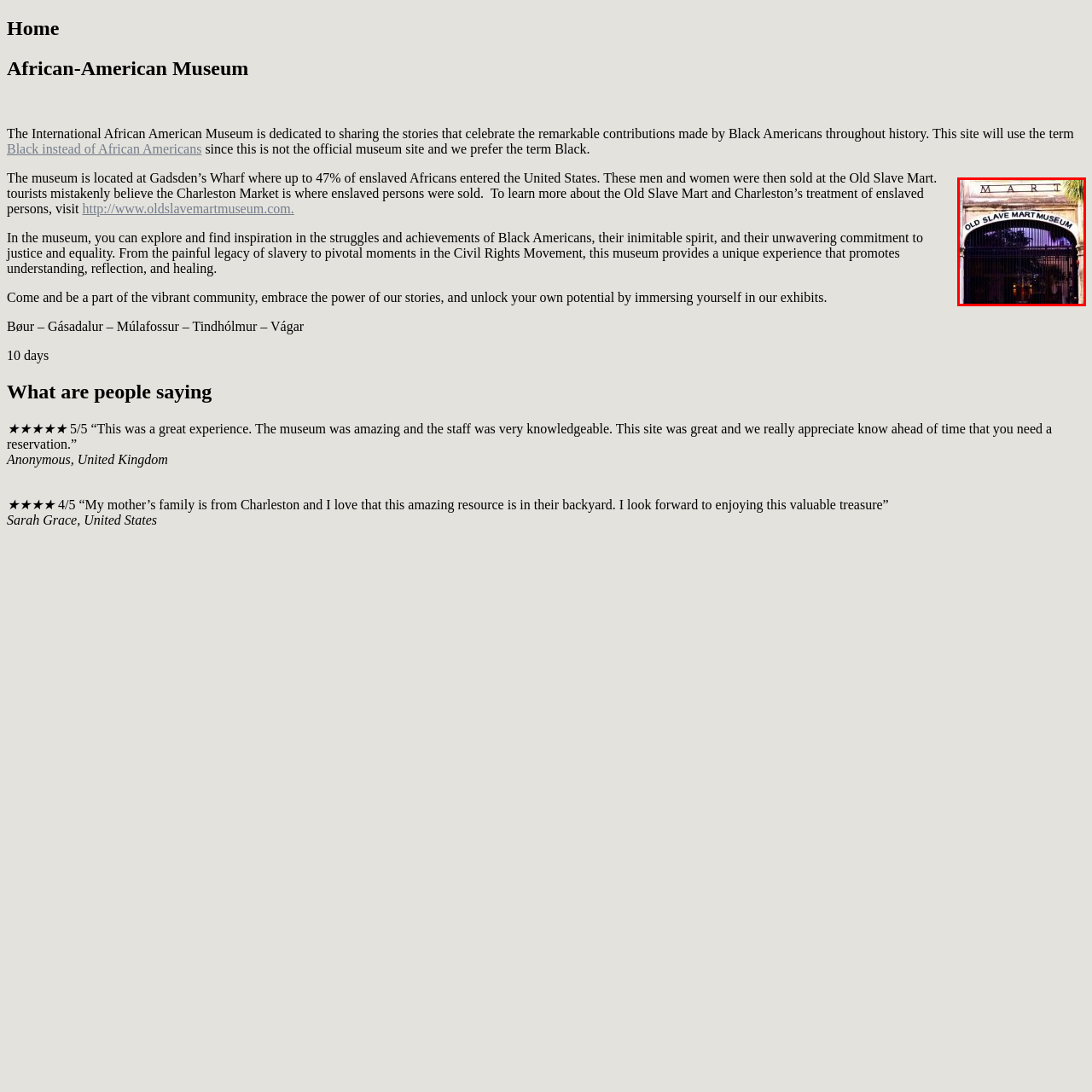Give an in-depth description of the scene depicted in the red-outlined box.

The image depicts the entrance of the Old Slave Mart Museum, prominently featuring the museum's name displayed above a gated archway. The sign reads "OLD SLAVE MART MUSEUM," clearly indicating the museum's significant dedication to preserving and sharing the history of slavery in the United States. This museum is located at Gadsden’s Wharf, a site historically known for the arrival and sale of enslaved Africans. Surrounding the entrance are architectural elements that evoke a sense of history, tying back to the deep cultural and historical narratives explored within the museum. The image captures not only the physical entrance but also symbolizes a gateway to understanding the impactful stories and contributions of Black Americans throughout history.